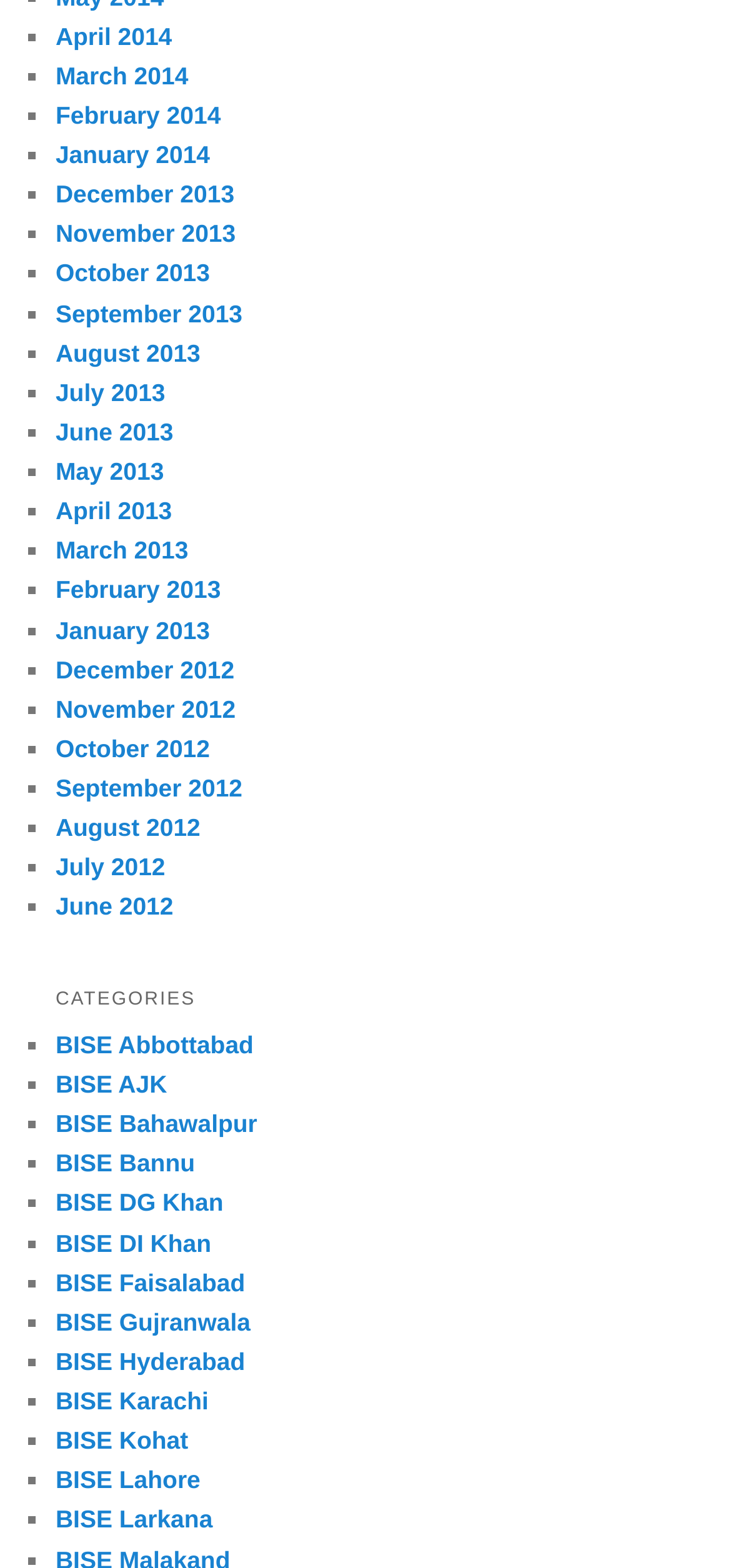Show the bounding box coordinates for the element that needs to be clicked to execute the following instruction: "Check BISE Lahore". Provide the coordinates in the form of four float numbers between 0 and 1, i.e., [left, top, right, bottom].

[0.076, 0.935, 0.274, 0.953]